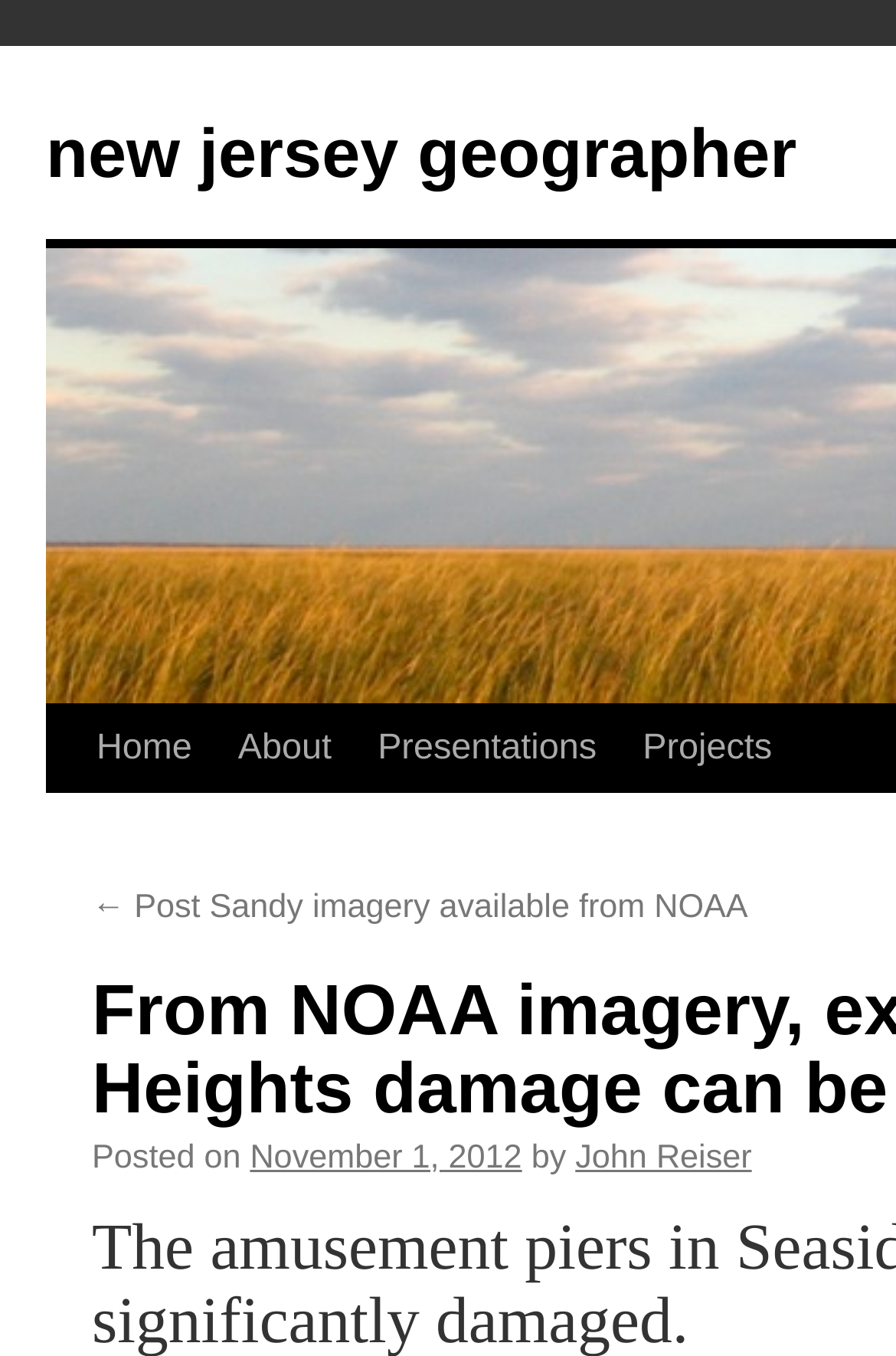What is the name of the author of this post?
Answer the question using a single word or phrase, according to the image.

John Reiser